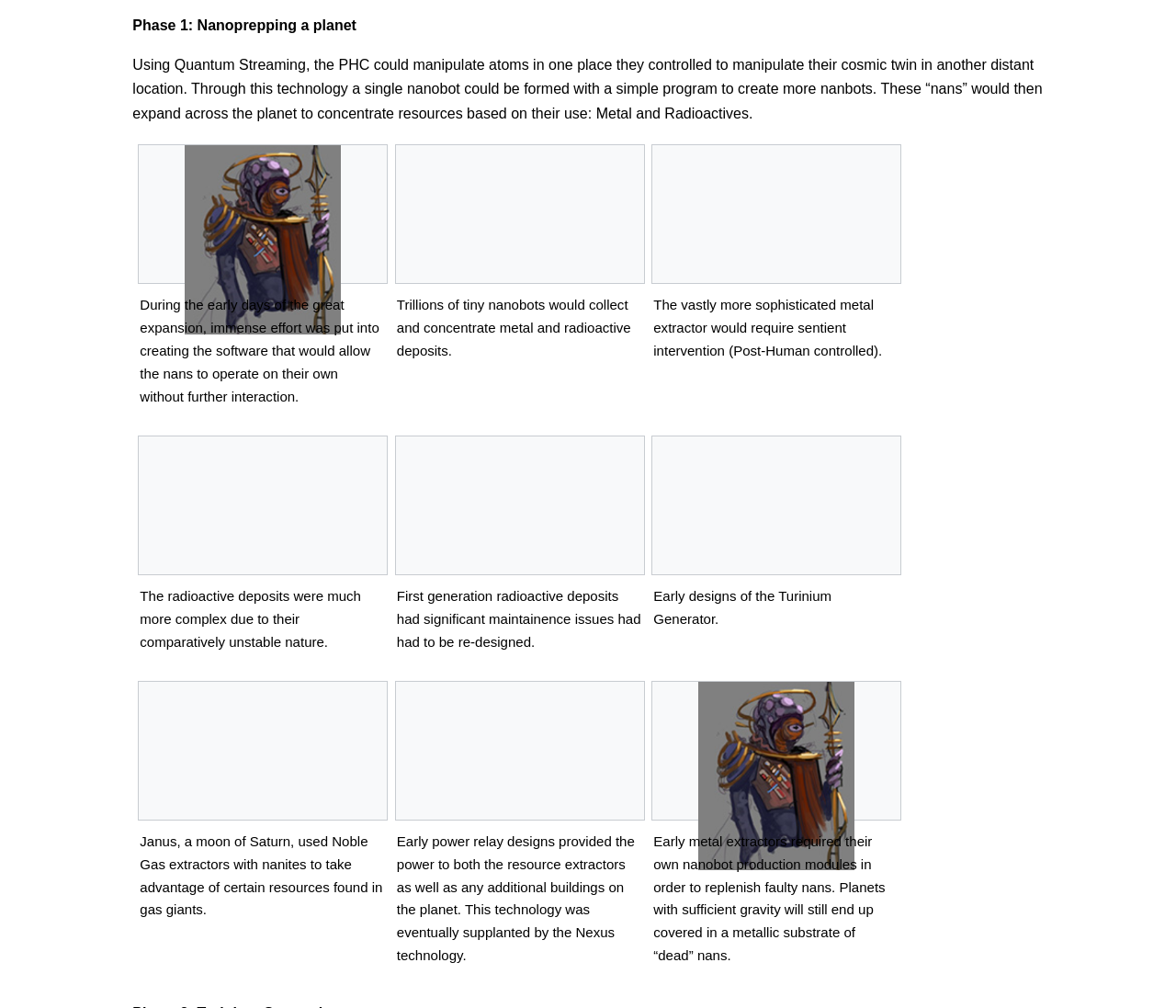Predict the bounding box coordinates of the area that should be clicked to accomplish the following instruction: "Read about early designs of the Turinium Generator". The bounding box coordinates should consist of four float numbers between 0 and 1, i.e., [left, top, right, bottom].

[0.583, 0.446, 0.738, 0.556]